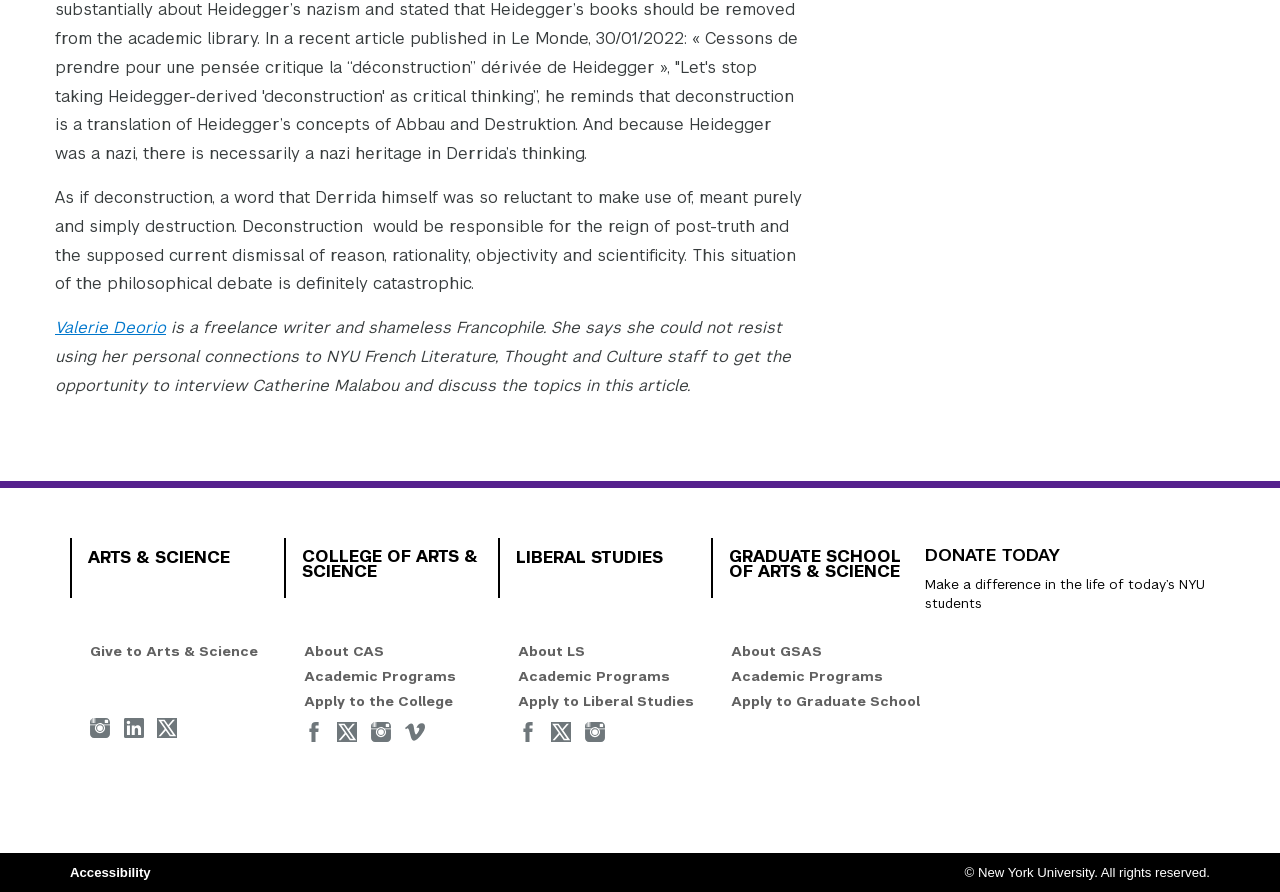What is the author of the article?
Answer briefly with a single word or phrase based on the image.

Valerie Deorio